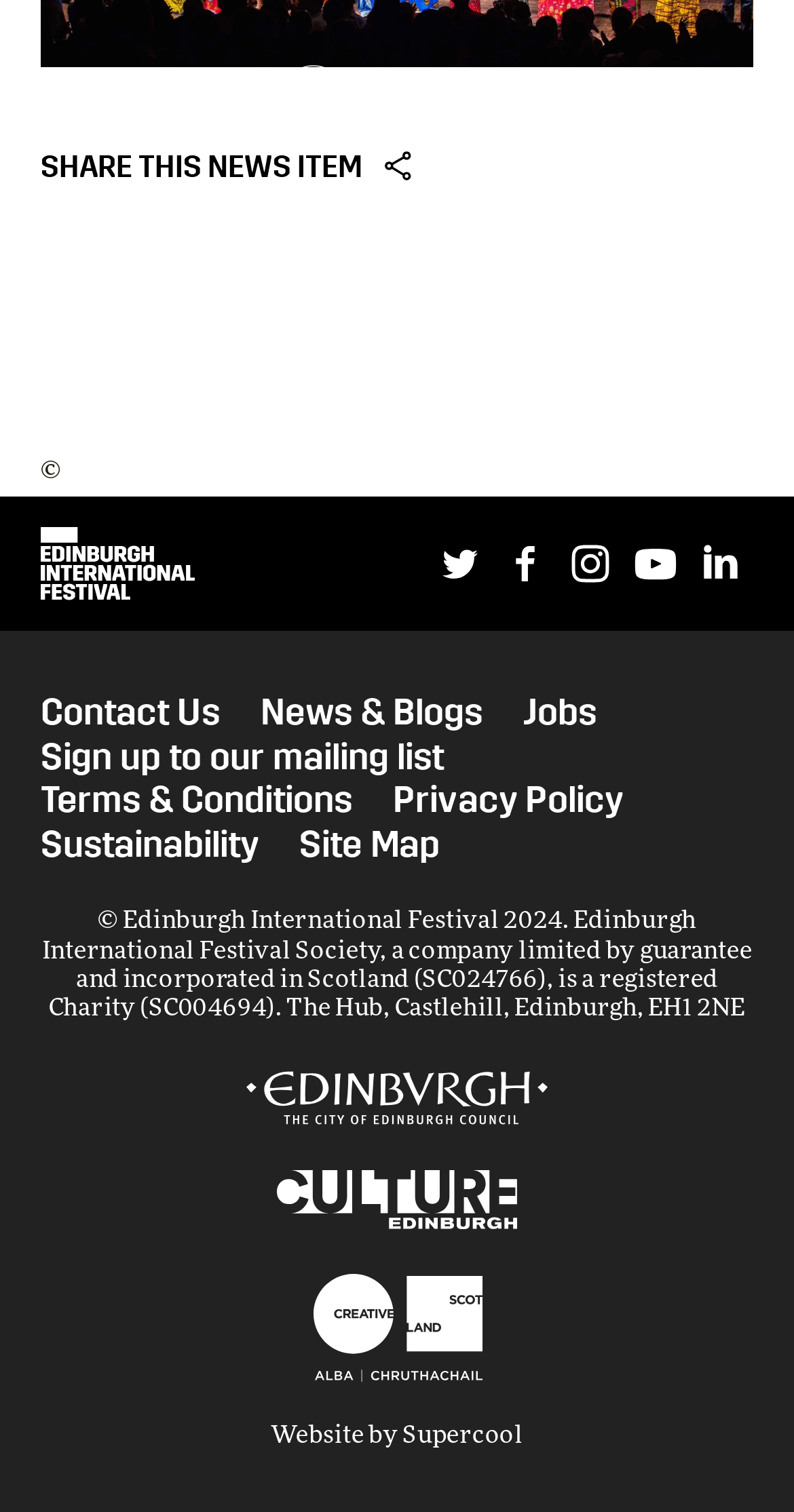Predict the bounding box coordinates for the UI element described as: "Contact Us". The coordinates should be four float numbers between 0 and 1, presented as [left, top, right, bottom].

[0.051, 0.457, 0.277, 0.487]